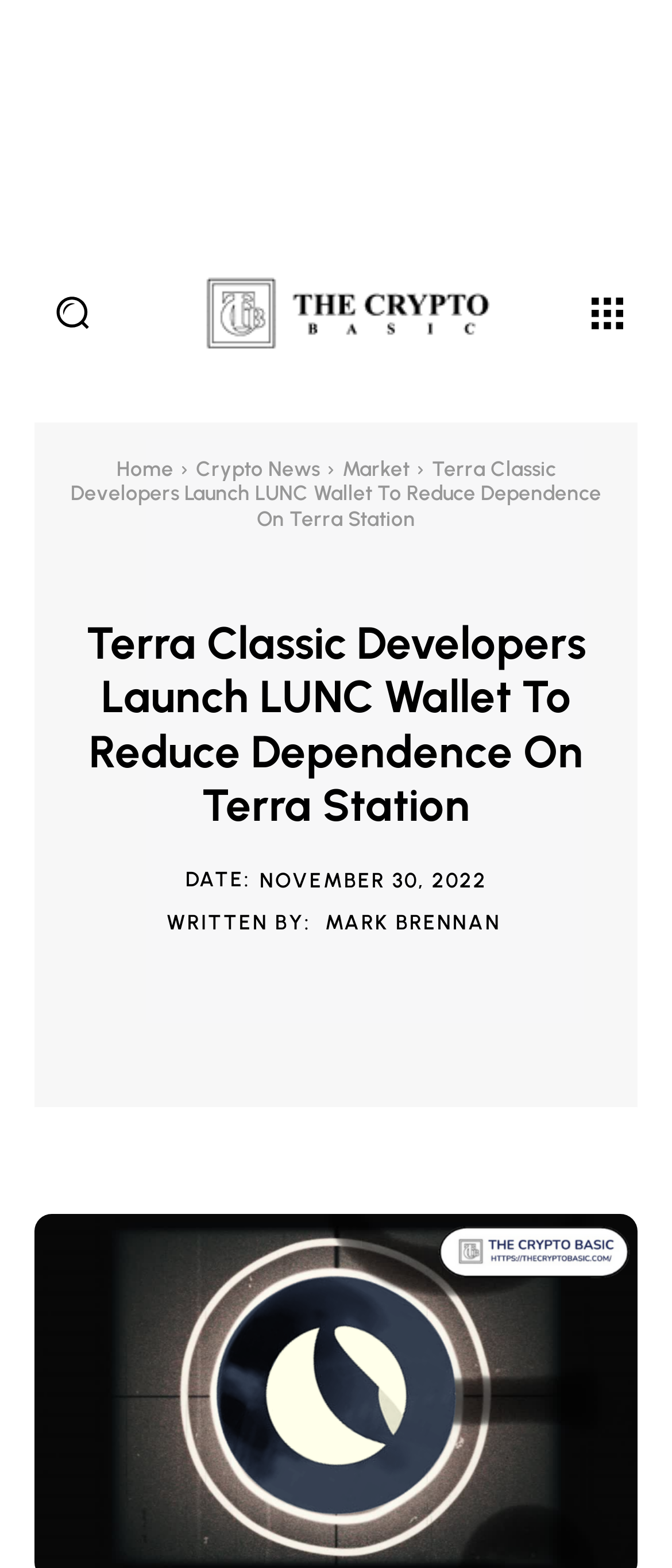Identify the bounding box coordinates of the clickable region to carry out the given instruction: "Go to Home".

[0.173, 0.291, 0.258, 0.307]